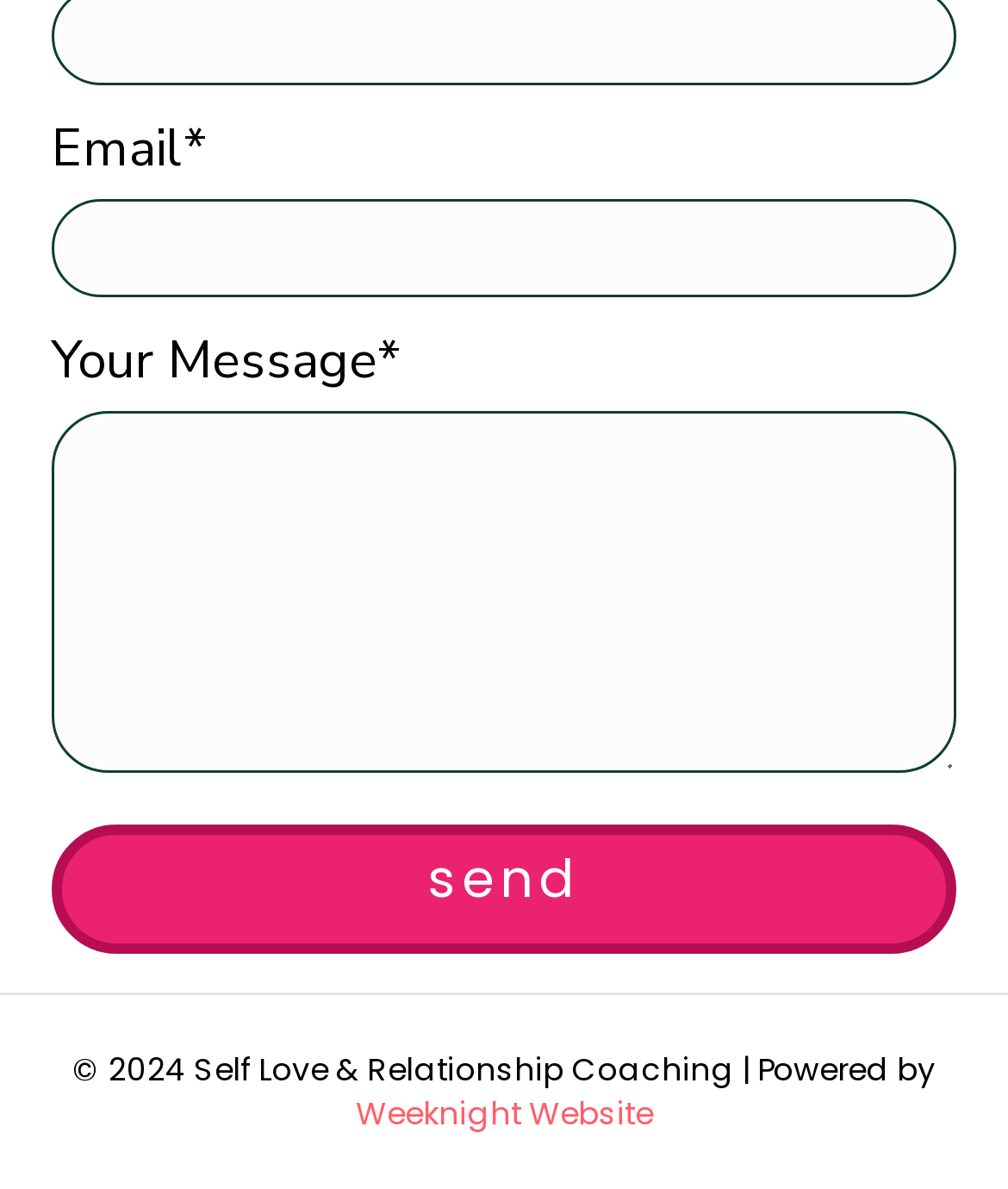Who is the owner of the website?
Answer the question using a single word or phrase, according to the image.

Self Love & Relationship Coaching